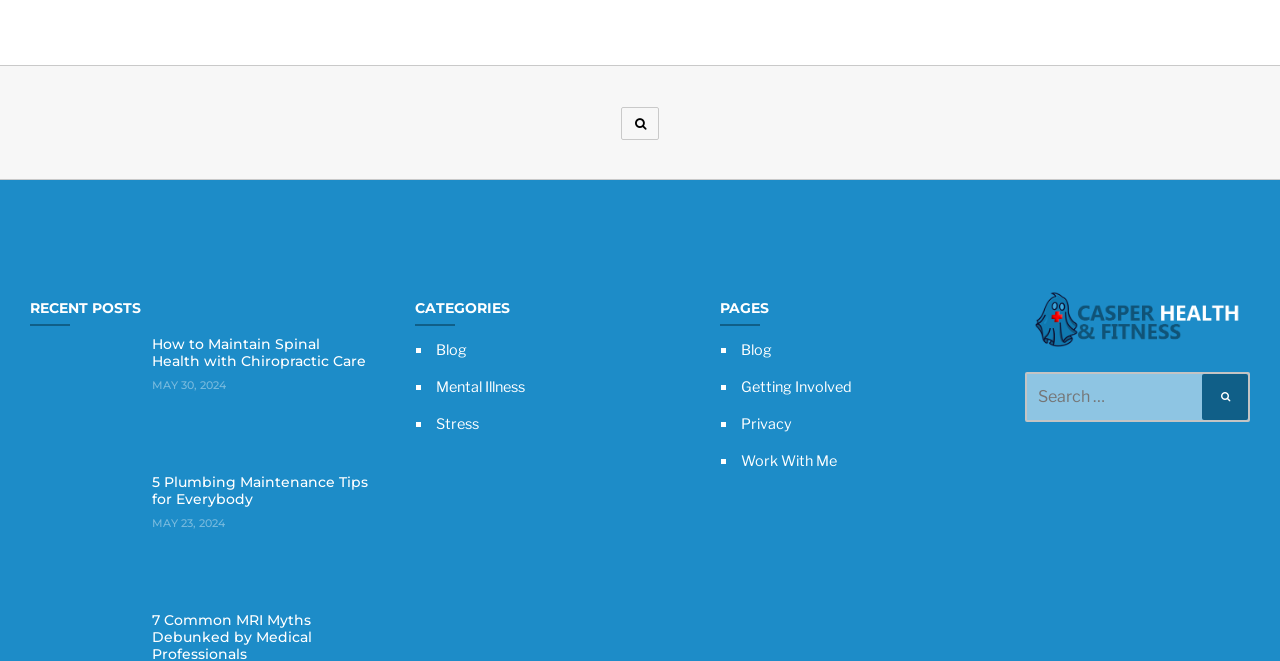Identify the bounding box coordinates of the section that should be clicked to achieve the task described: "Search for something".

[0.801, 0.562, 0.977, 0.638]